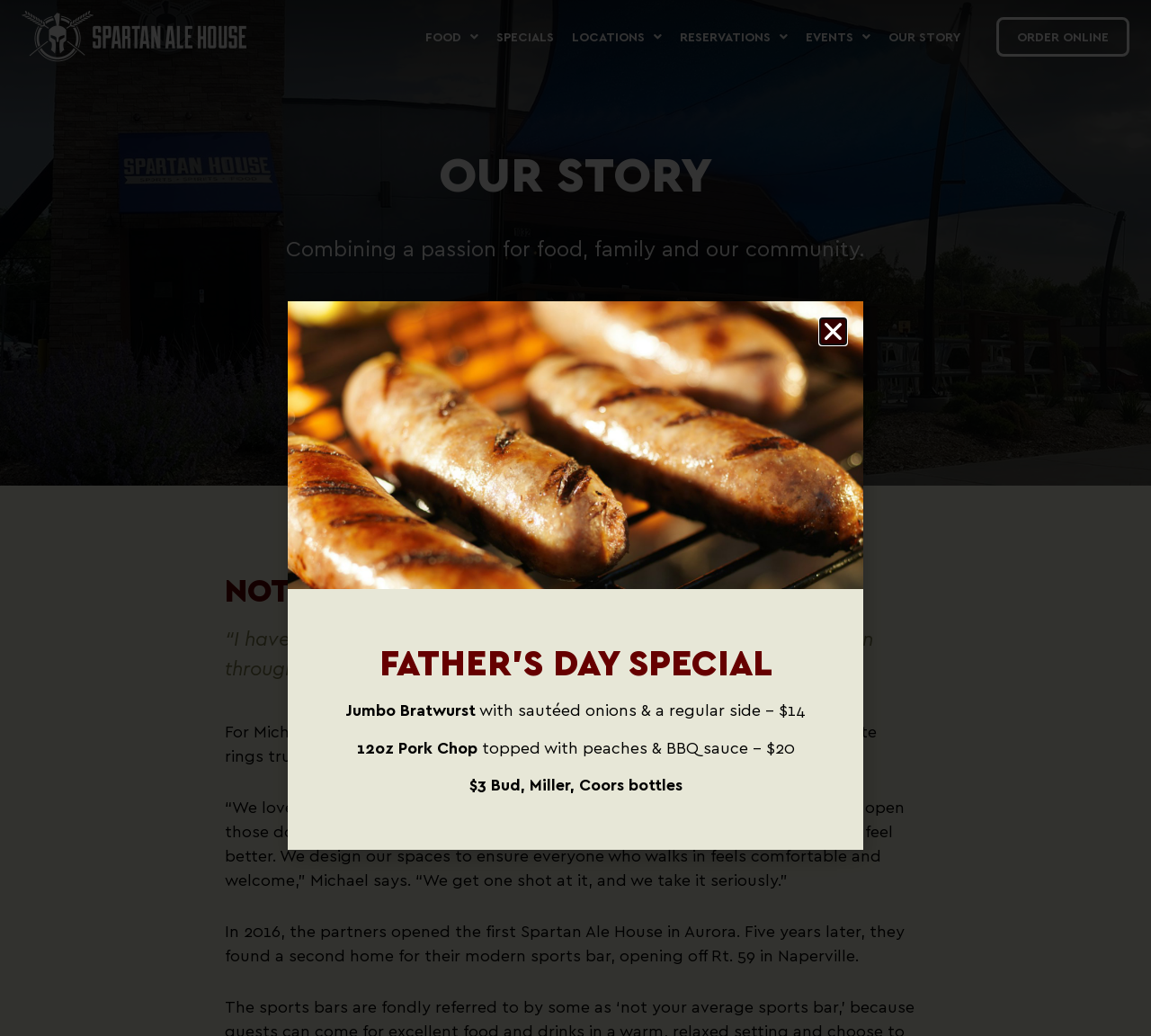Find the bounding box coordinates of the element to click in order to complete this instruction: "go to projects page". The bounding box coordinates must be four float numbers between 0 and 1, denoted as [left, top, right, bottom].

None